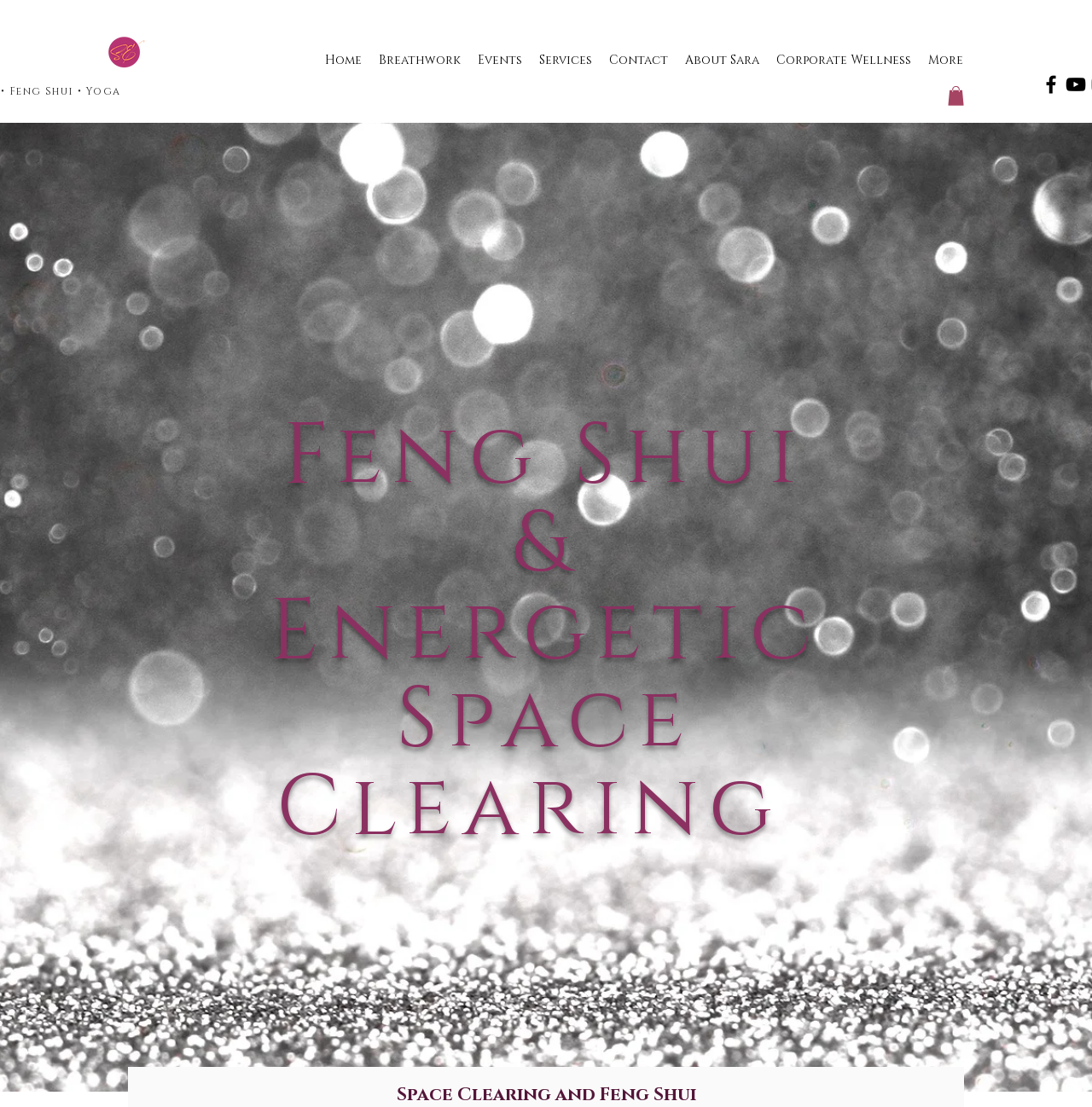Give a one-word or short phrase answer to the question: 
What are the social media platforms linked on this webpage?

Facebook, YouTube